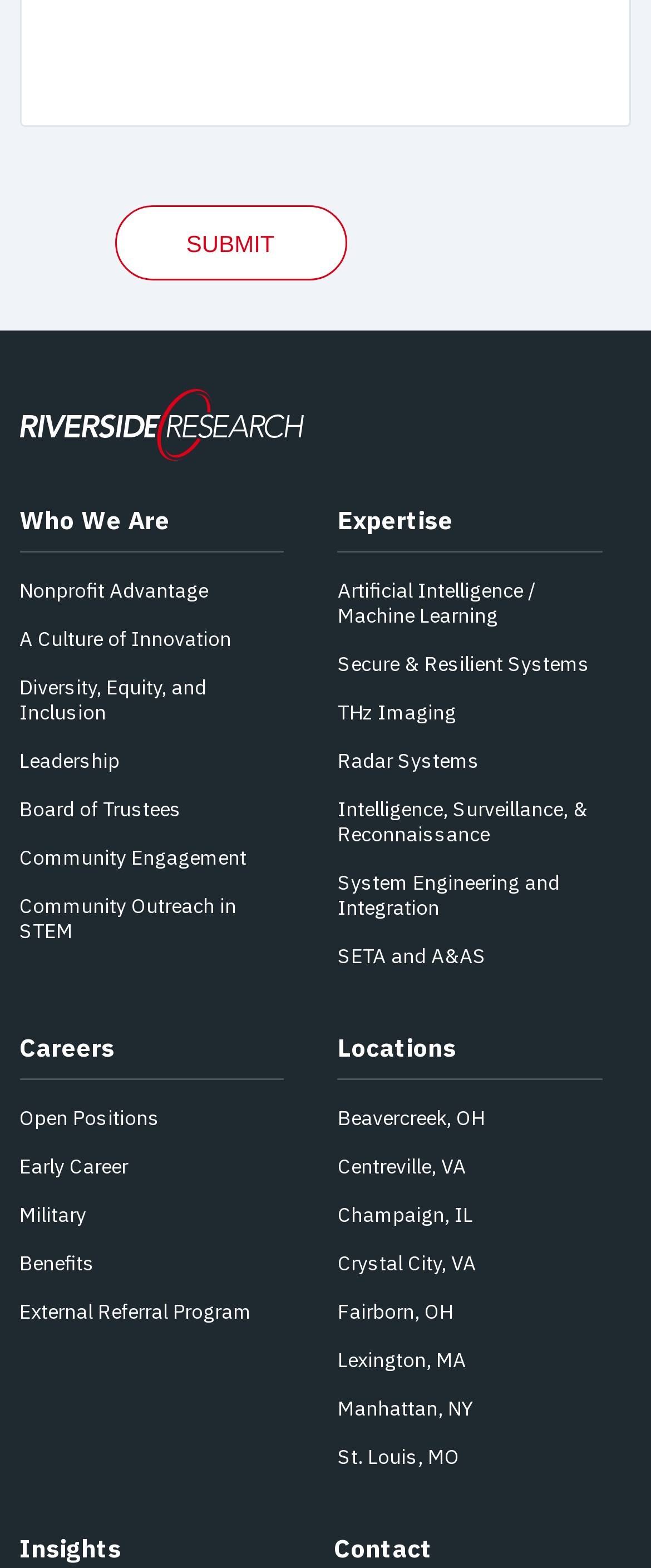Return the bounding box coordinates of the UI element that corresponds to this description: "Crystal City, VA". The coordinates must be given as four float numbers in the range of 0 and 1, [left, top, right, bottom].

[0.519, 0.797, 0.732, 0.813]